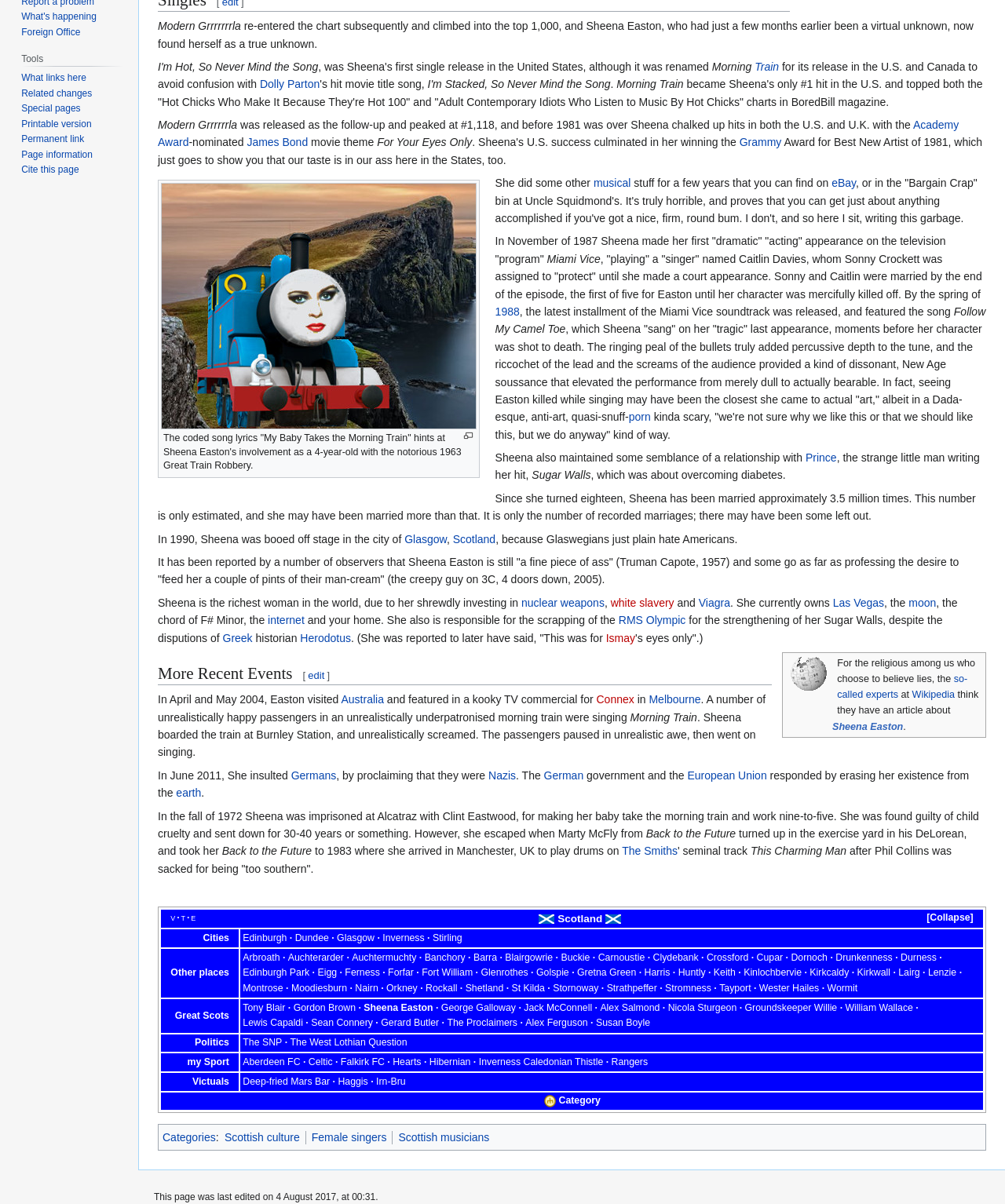From the element description Golspie, predict the bounding box coordinates of the UI element. The coordinates must be specified in the format (top-left x, top-left y, bottom-right x, bottom-right y) and should be within the 0 to 1 range.

[0.534, 0.803, 0.566, 0.812]